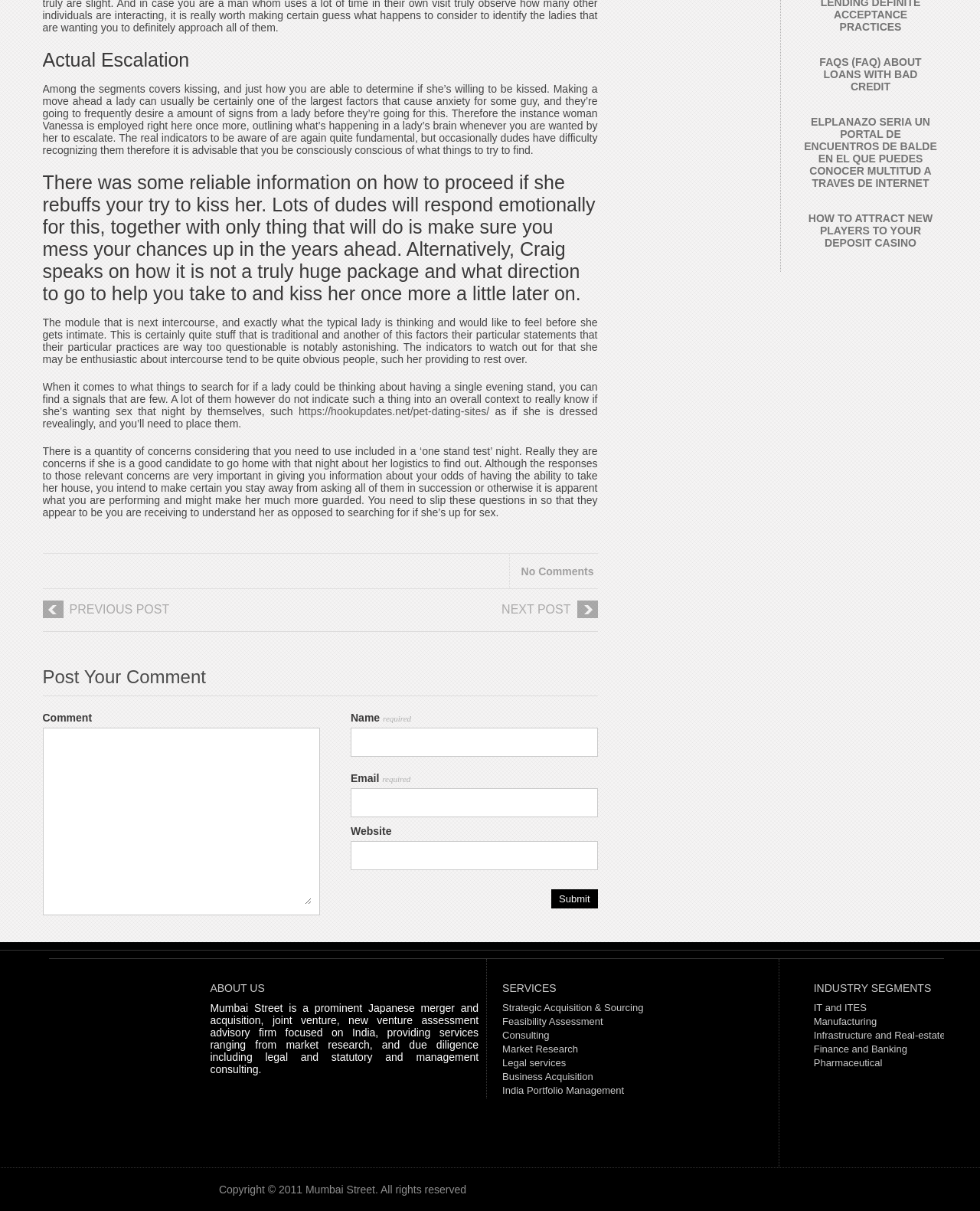Please find the bounding box coordinates (top-left x, top-left y, bottom-right x, bottom-right y) in the screenshot for the UI element described as follows: Source Intelligence Acquires ChainPoint

None